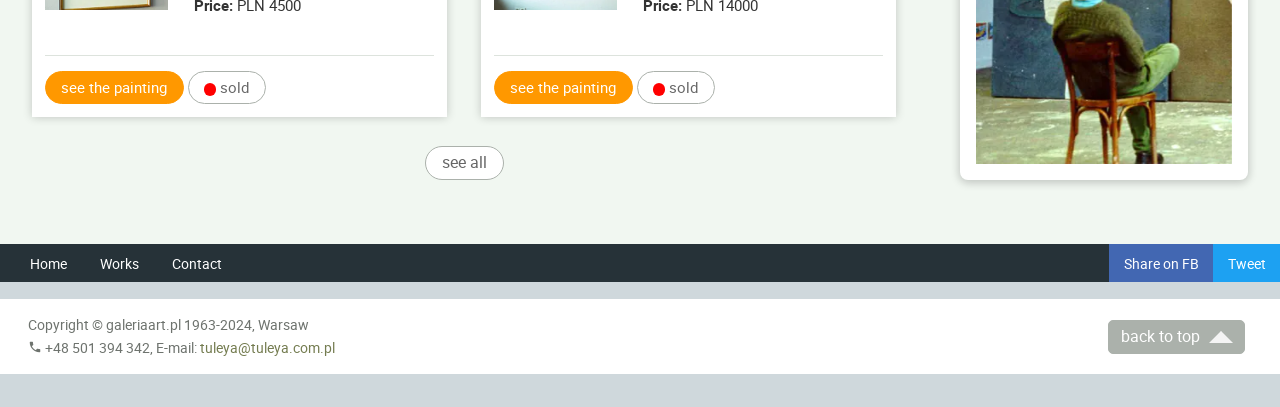Please locate the bounding box coordinates of the element that needs to be clicked to achieve the following instruction: "see all". The coordinates should be four float numbers between 0 and 1, i.e., [left, top, right, bottom].

[0.332, 0.358, 0.393, 0.441]